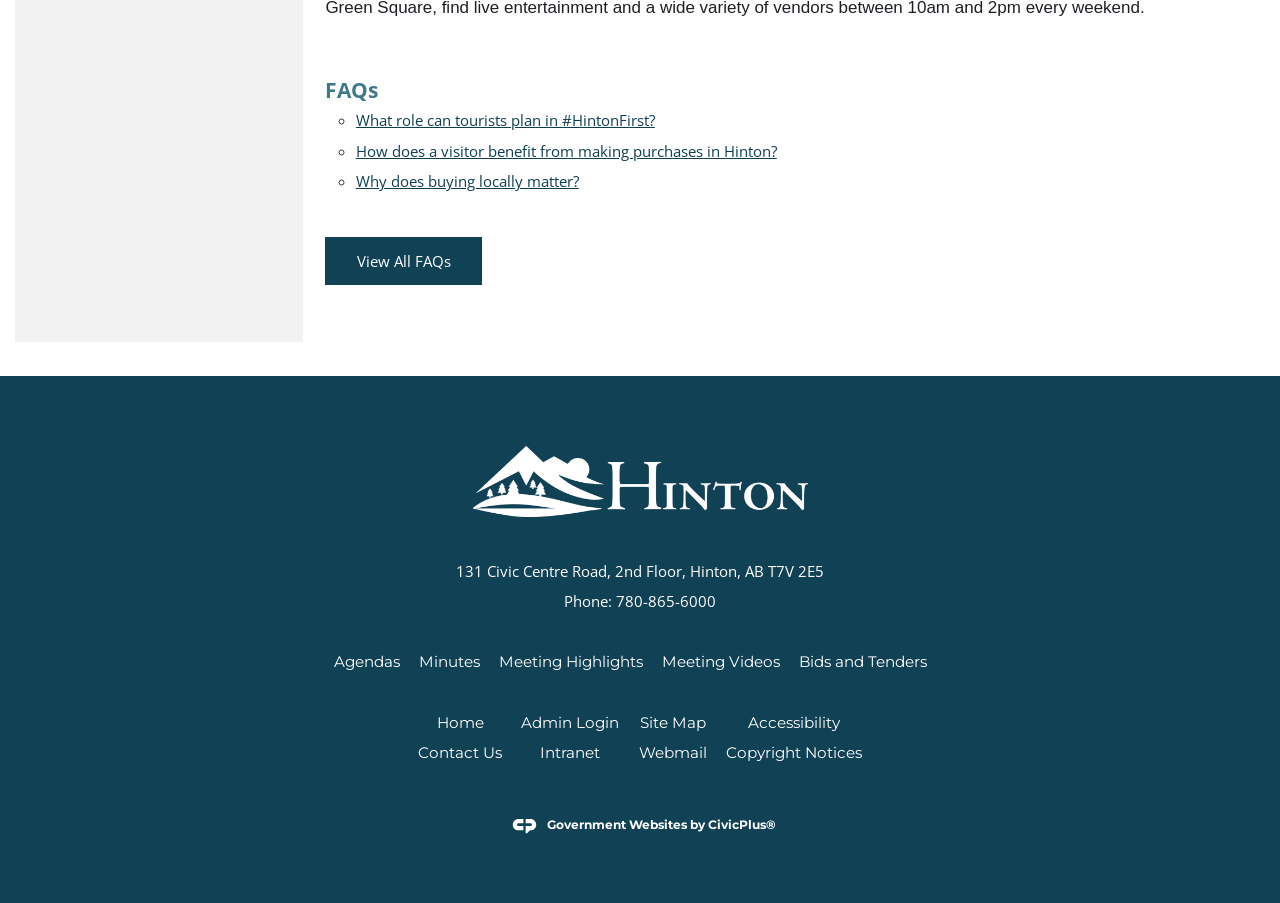Use a single word or phrase to answer the question:
What is the purpose of the FAQs section?

To answer frequently asked questions